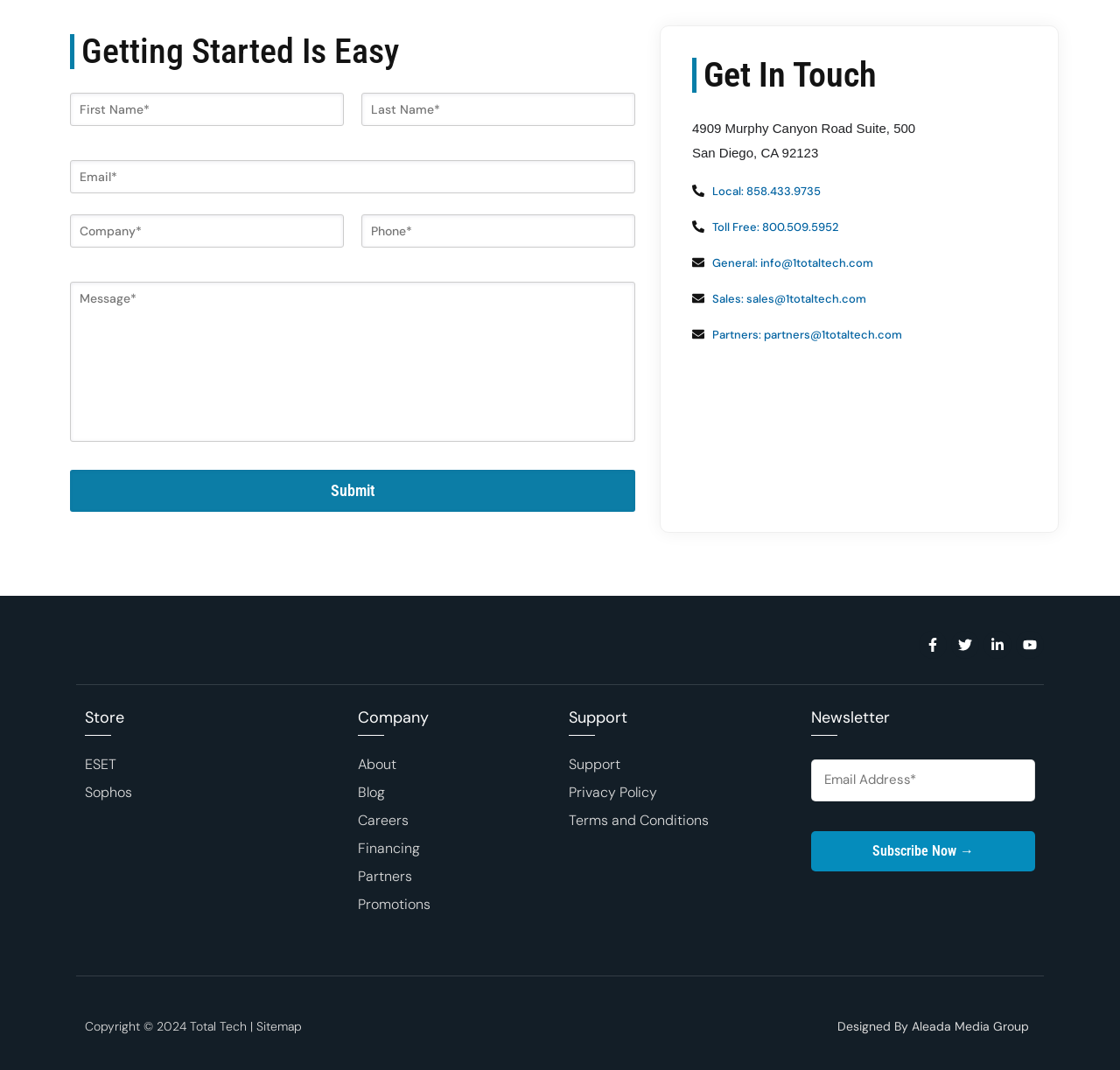Specify the bounding box coordinates of the element's region that should be clicked to achieve the following instruction: "Contact via local phone number". The bounding box coordinates consist of four float numbers between 0 and 1, in the format [left, top, right, bottom].

[0.618, 0.167, 0.916, 0.189]